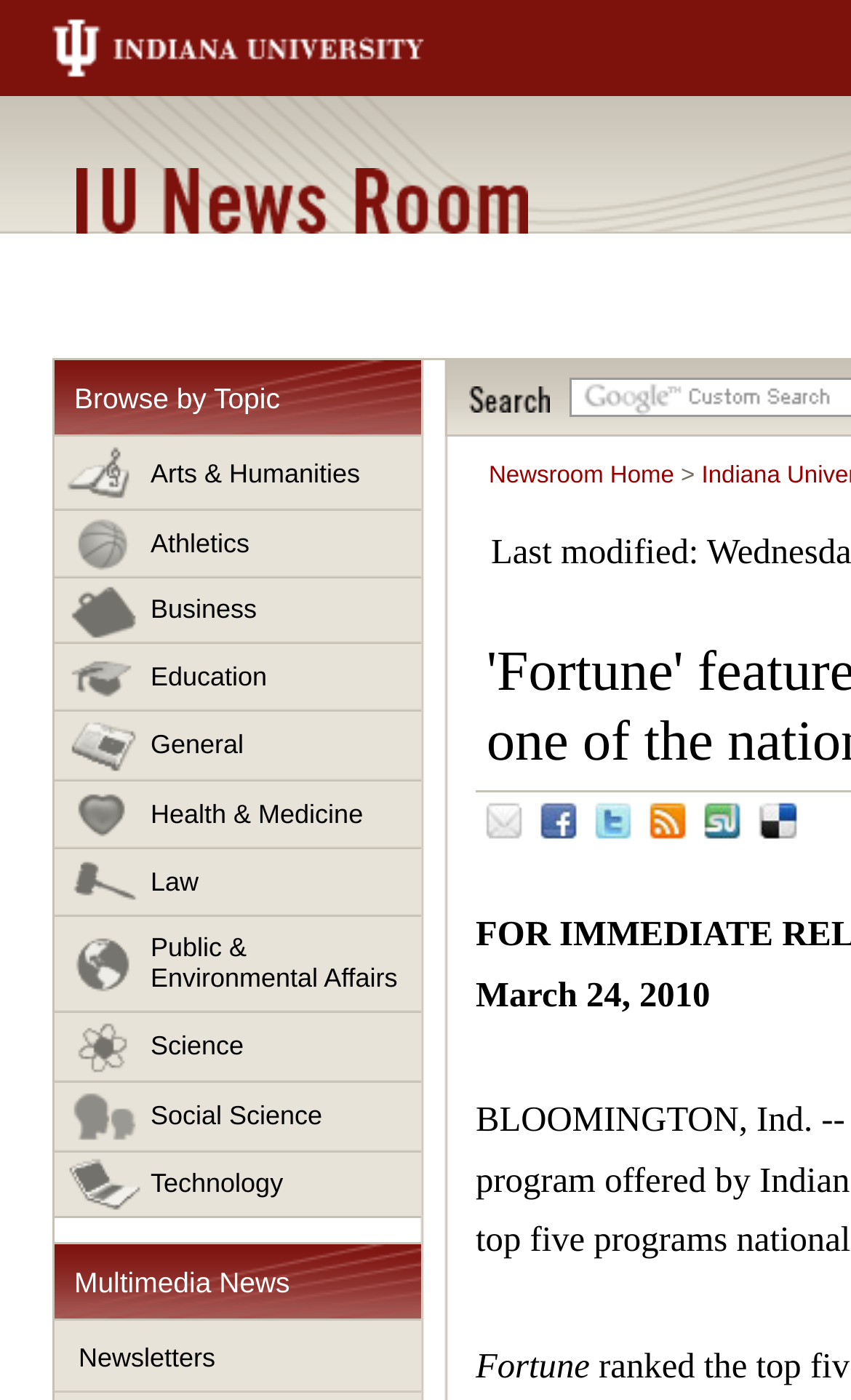Create a detailed narrative of the webpage’s visual and textual elements.

The webpage appears to be a news article from Indiana University's News Room. At the top, there is a heading that reads "'Fortune' features IU's Kelley School of Business as one of the nation's best for entrepreneurship." Below this heading, there is a link to "Indiana University" on the left side, and a heading "IU News Room" on the right side, with a link to "IU News Room" below it.

On the left side of the page, there is a section titled "Browse by Topic" with 10 links to various topics, including "Arts & Humanities", "Athletics", "Business", and others. These links are stacked vertically, with "Arts & Humanities" at the top and "Technology" at the bottom.

Below the "Browse by Topic" section, there is a heading "Multimedia News" followed by a link to "Newsletters". On the right side of the page, there is a search bar with a heading "Search" above it.

In the bottom left corner of the page, there are links to "Newsroom Home" and a static text ">" symbol. Below this, there are social media links to "Email", "Facebook", "Twitter", "Newsfeeds", and "StumbleUpon", arranged horizontally.

At the bottom of the page, there is a static text "March 24, 2010" and another static text "Fortune" at the very bottom.